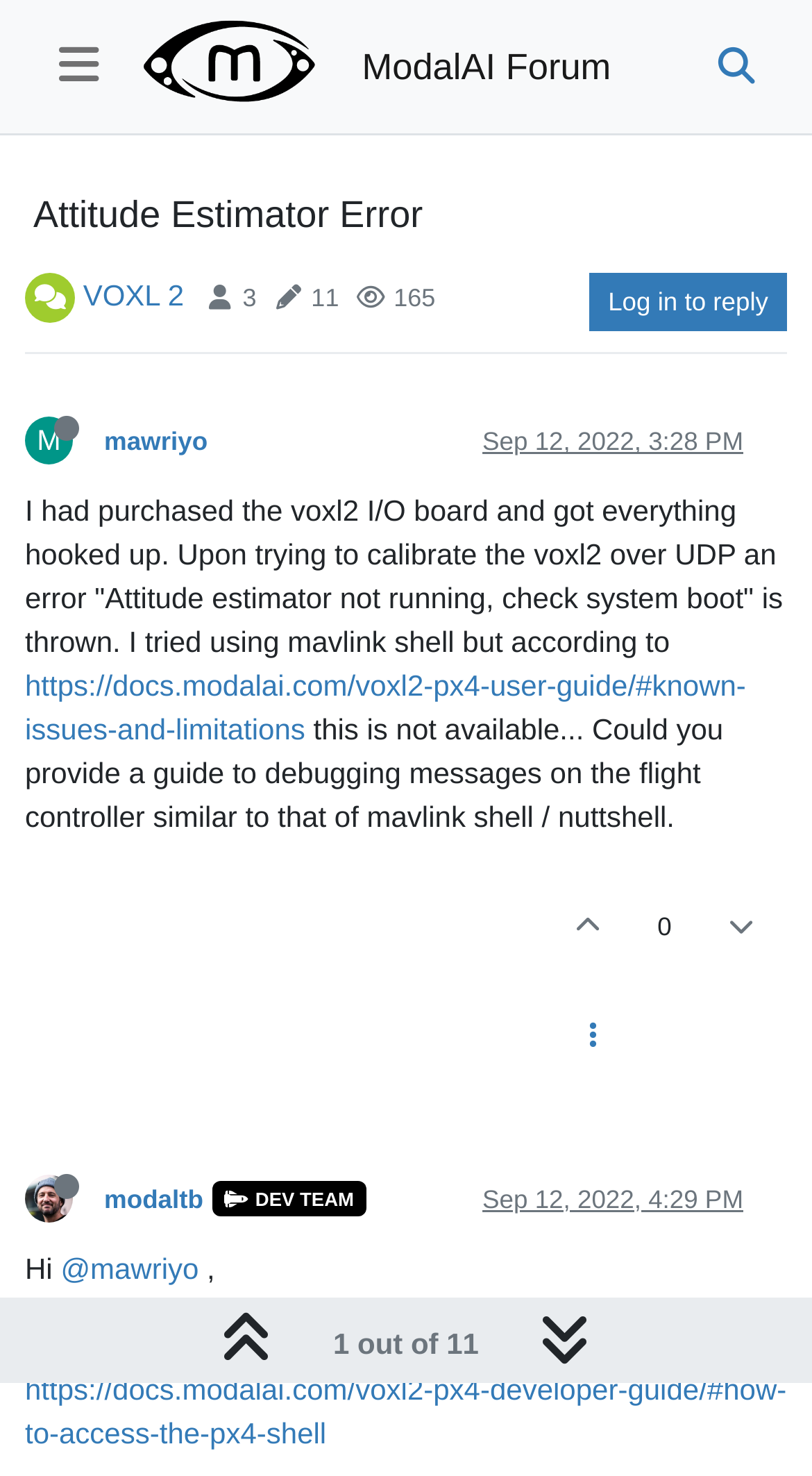Please mark the clickable region by giving the bounding box coordinates needed to complete this instruction: "Check the post details".

[0.594, 0.29, 0.915, 0.309]